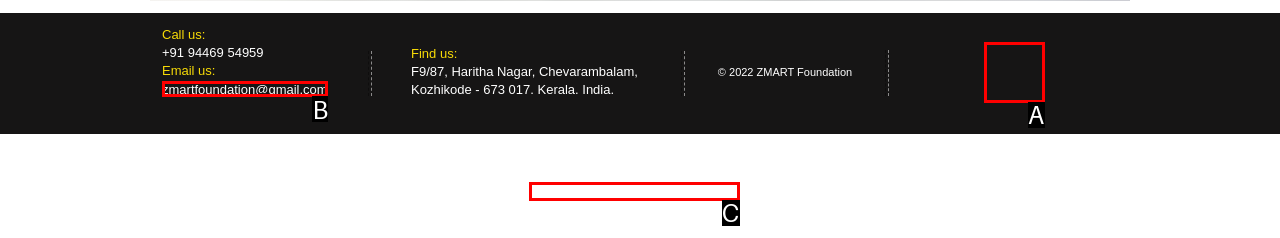Tell me which one HTML element best matches the description: zmartfoundation@gmail.com Answer with the option's letter from the given choices directly.

B